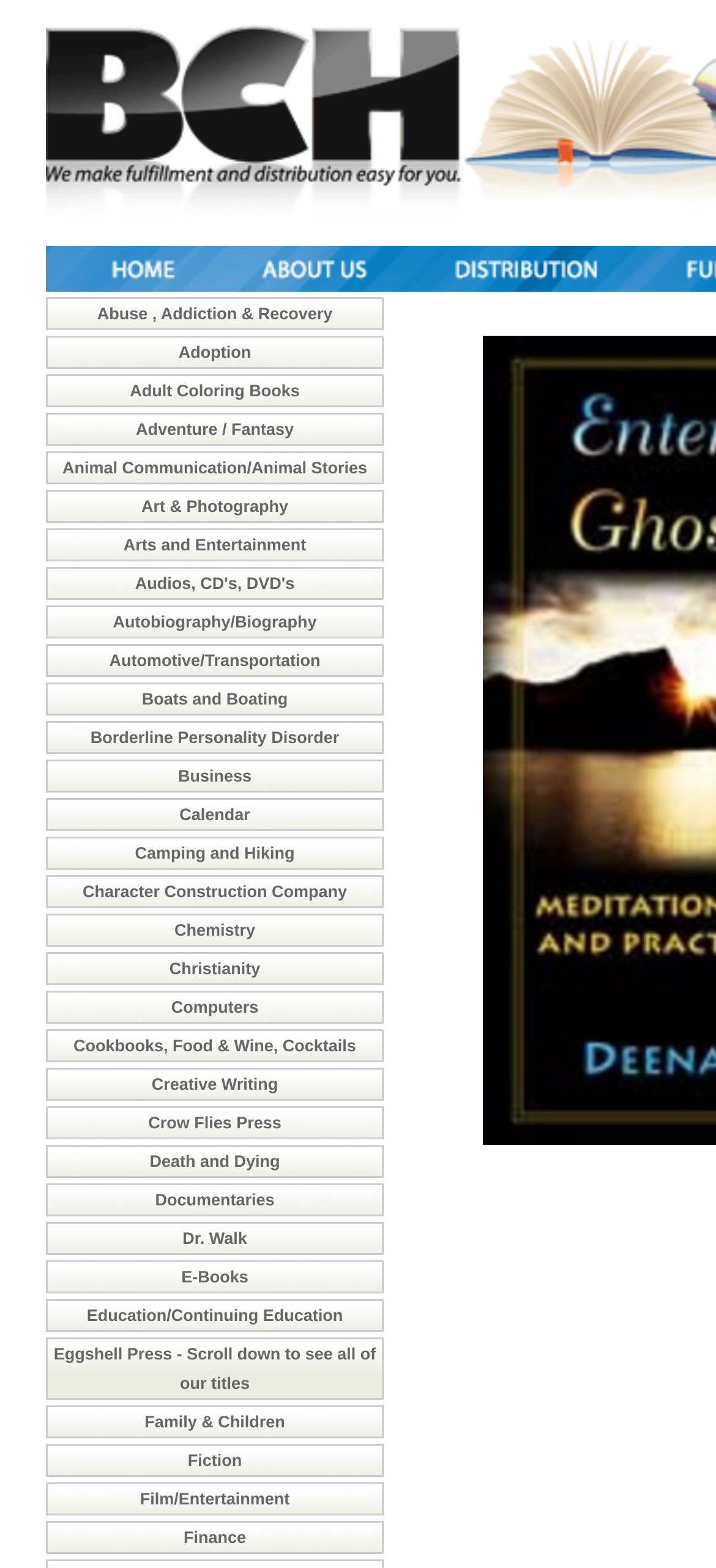Answer this question using a single word or a brief phrase:
How many categories start with the letter 'A'?

5